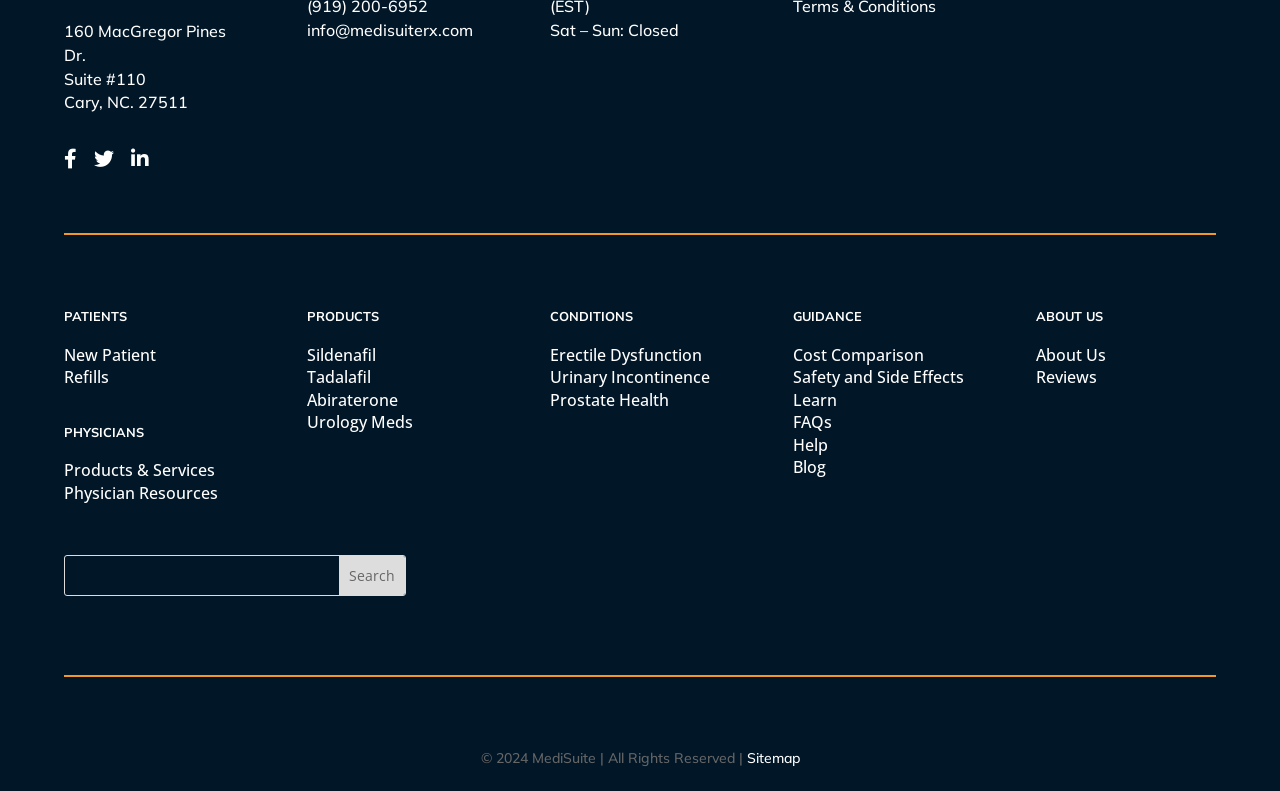Analyze the image and provide a detailed answer to the question: What is the last item in the 'CONDITIONS' section?

The 'CONDITIONS' section is located in the middle of the webpage, and it contains three links: 'Erectile Dysfunction', 'Urinary Incontinence', and 'Prostate Health', which is the last item in this section.